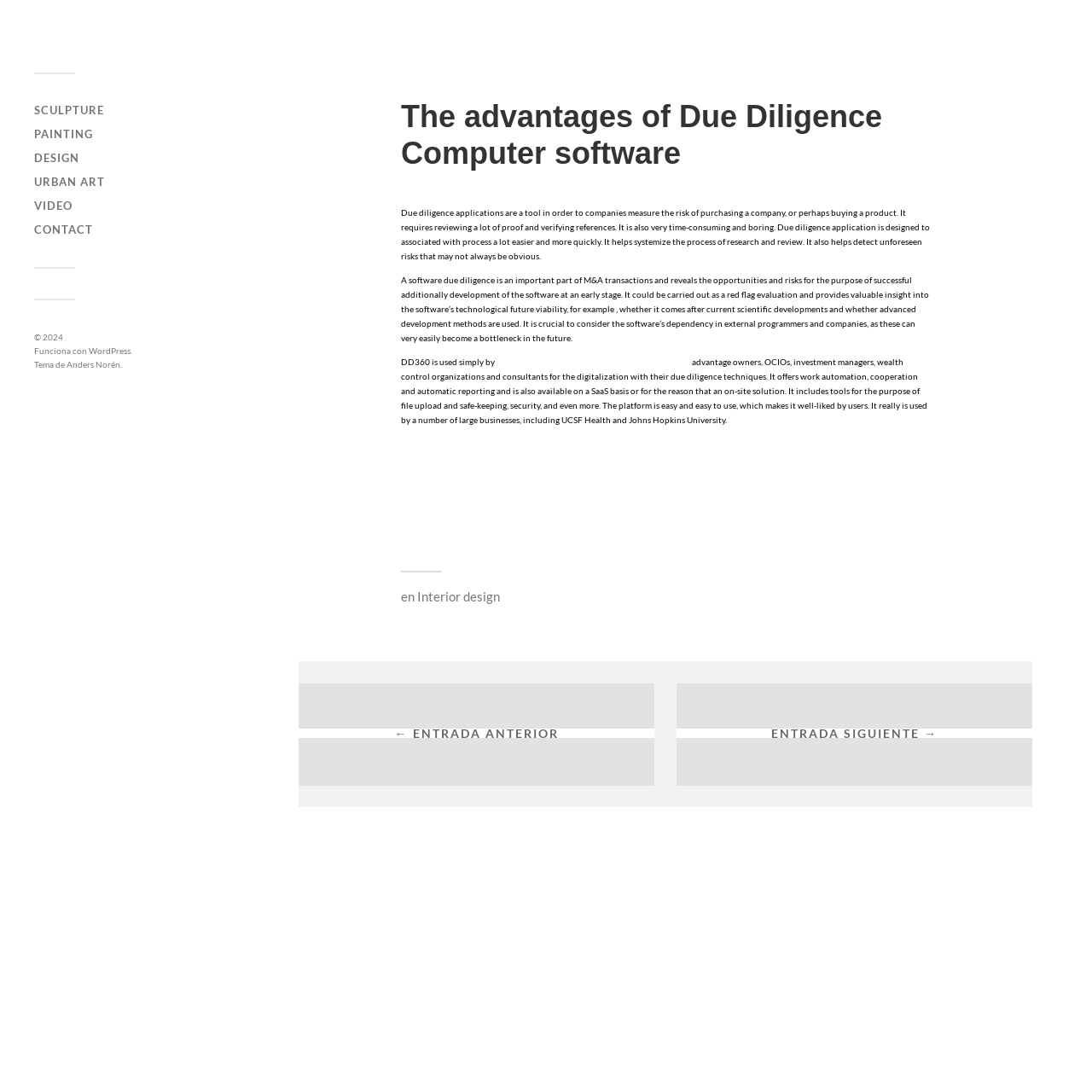Locate the bounding box coordinates for the element described below: "Types of Due Diligence Software". The coordinates must be four float values between 0 and 1, formatted as [left, top, right, bottom].

[0.527, 0.42, 0.638, 0.449]